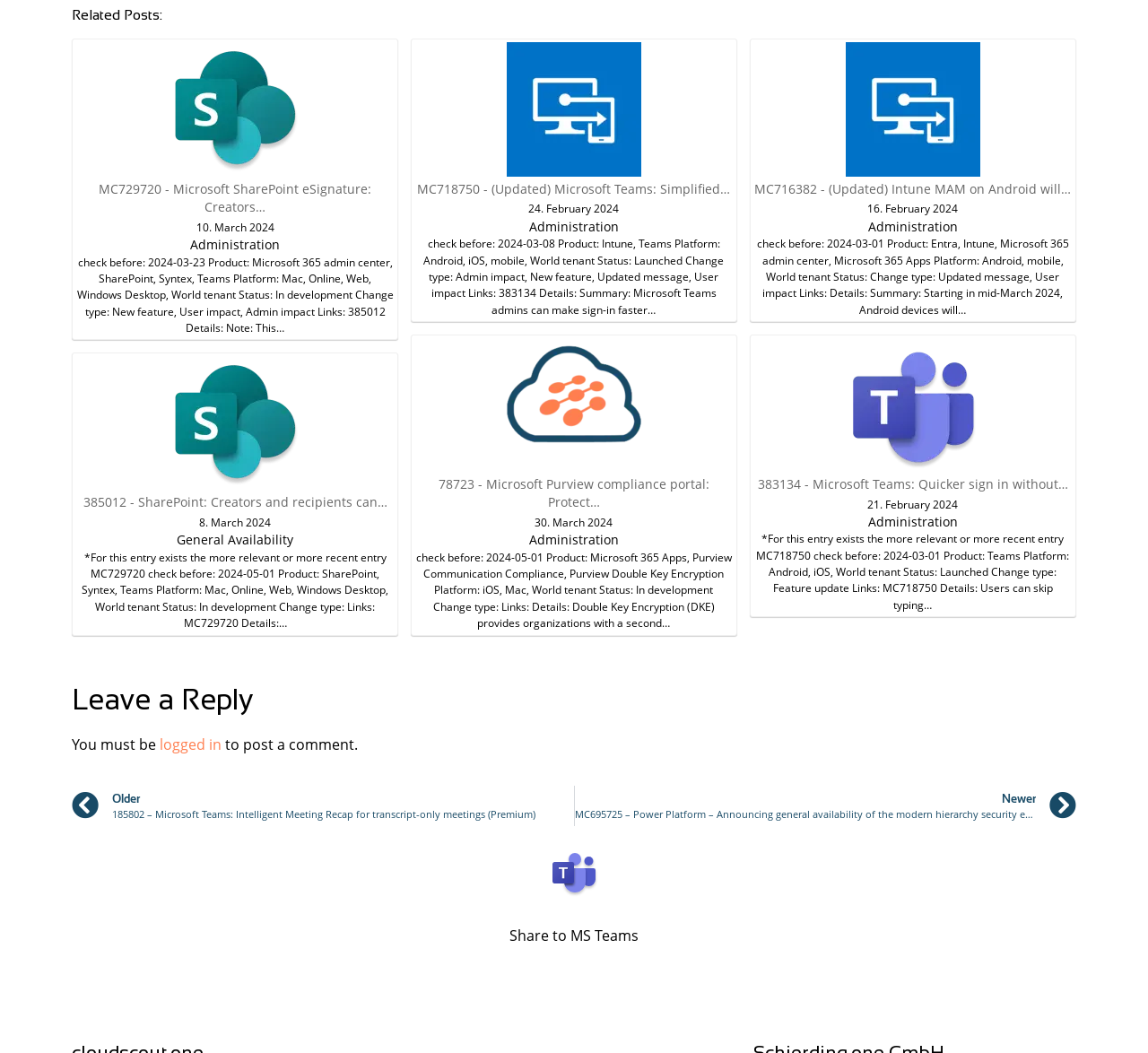Given the element description "alt="Share to Microsoft Teams"", identify the bounding box of the corresponding UI element.

[0.475, 0.842, 0.525, 0.861]